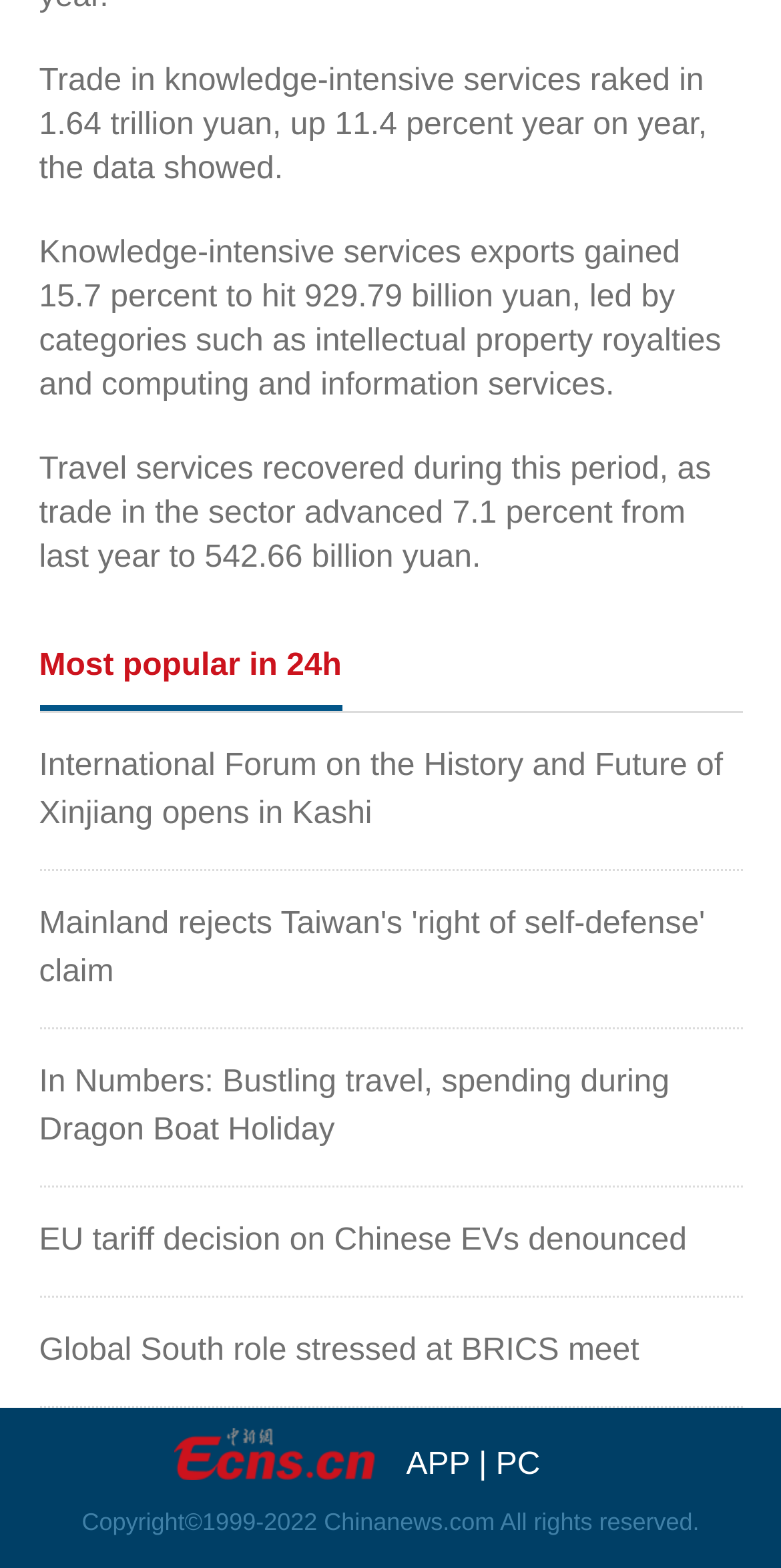What is the purpose of the links at the bottom of the page?
Provide a fully detailed and comprehensive answer to the question.

I found the answer by examining the links at the bottom of the page, which have the text 'APP' and 'PC', suggesting that they allow the user to switch between the APP and PC versions of the website.